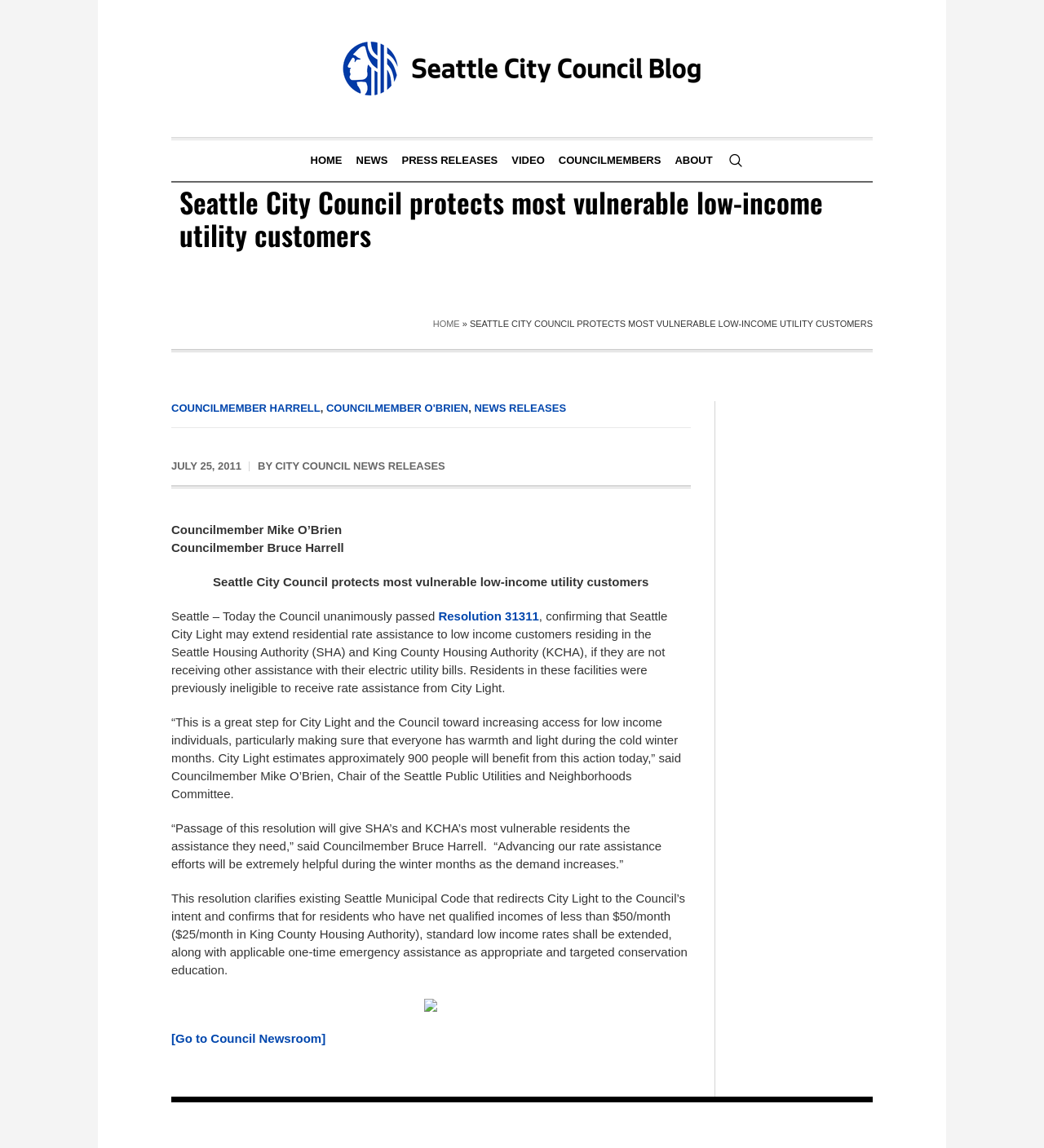Find the bounding box coordinates of the element's region that should be clicked in order to follow the given instruction: "Read the news release". The coordinates should consist of four float numbers between 0 and 1, i.e., [left, top, right, bottom].

[0.454, 0.35, 0.542, 0.361]